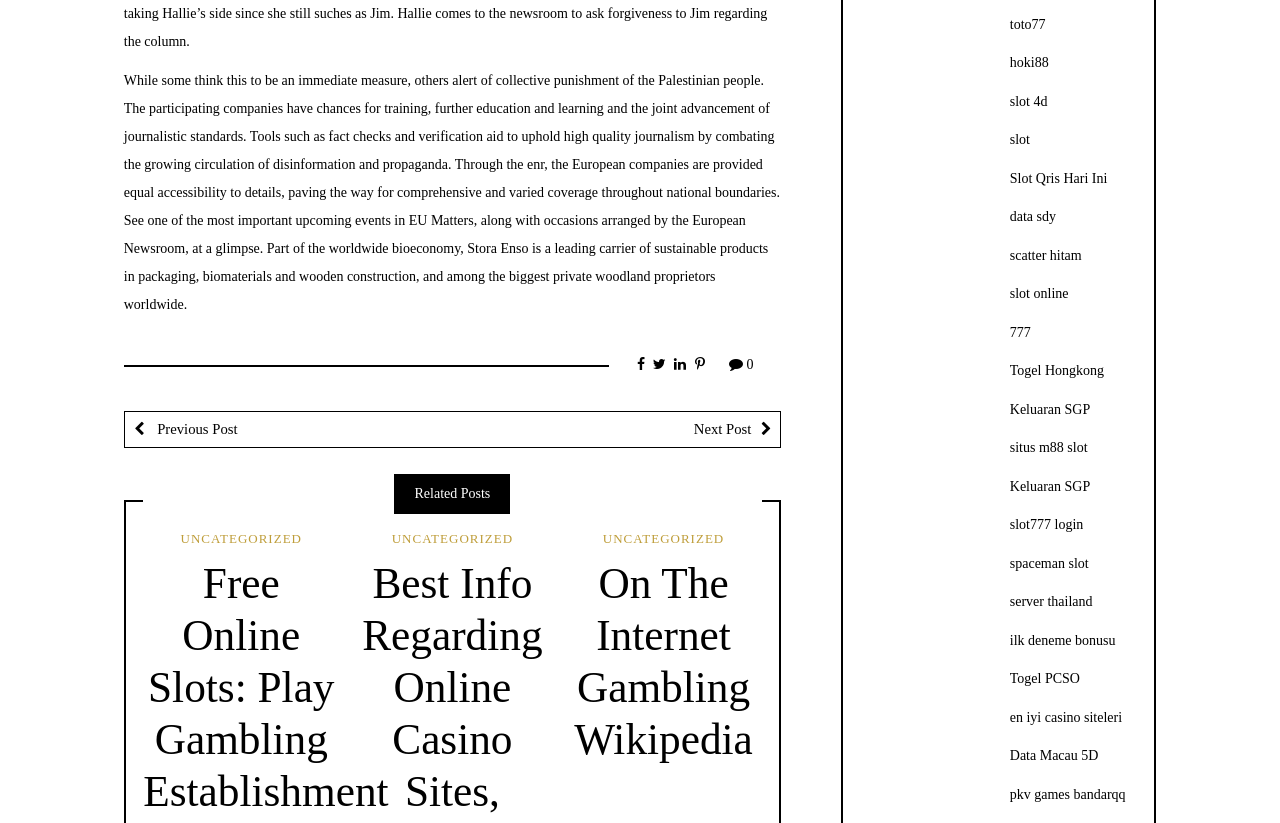Please determine the bounding box coordinates of the area that needs to be clicked to complete this task: 'Click the next post link'. The coordinates must be four float numbers between 0 and 1, formatted as [left, top, right, bottom].

[0.353, 0.5, 0.609, 0.543]